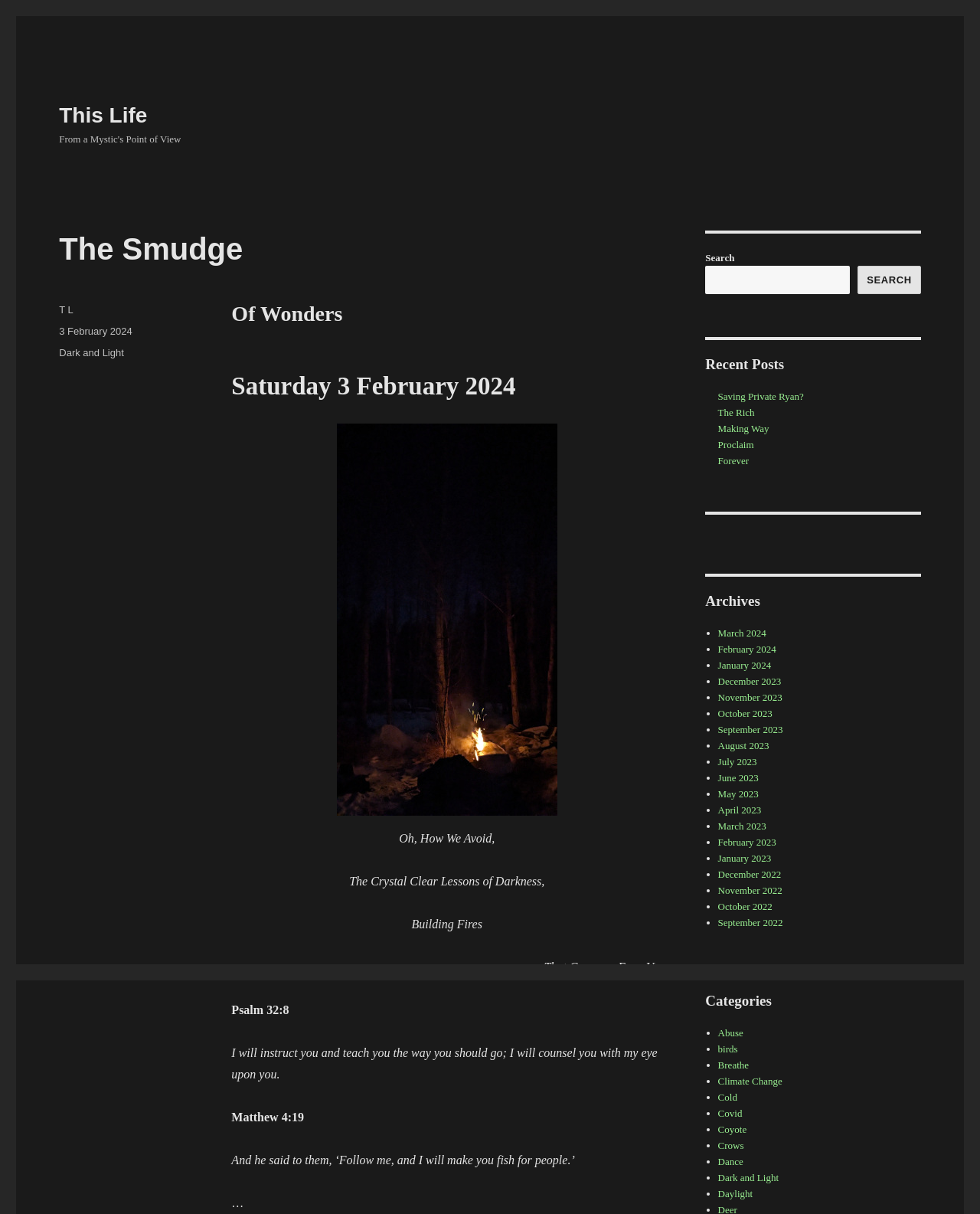Give the bounding box coordinates for this UI element: "Summer". The coordinates should be four float numbers between 0 and 1, arranged as [left, top, right, bottom].

None